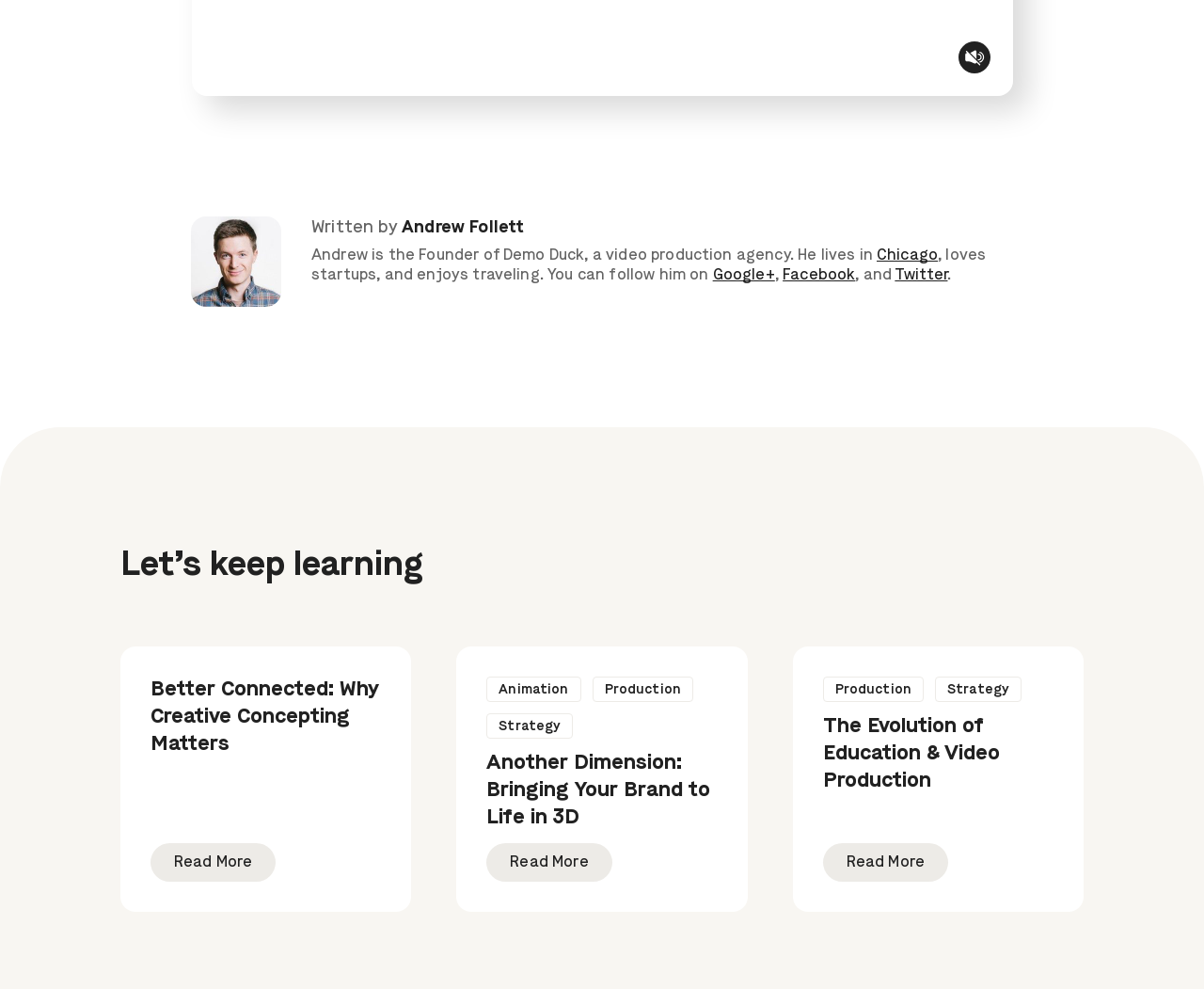Locate the bounding box of the UI element with the following description: "Crab Rangoon".

None